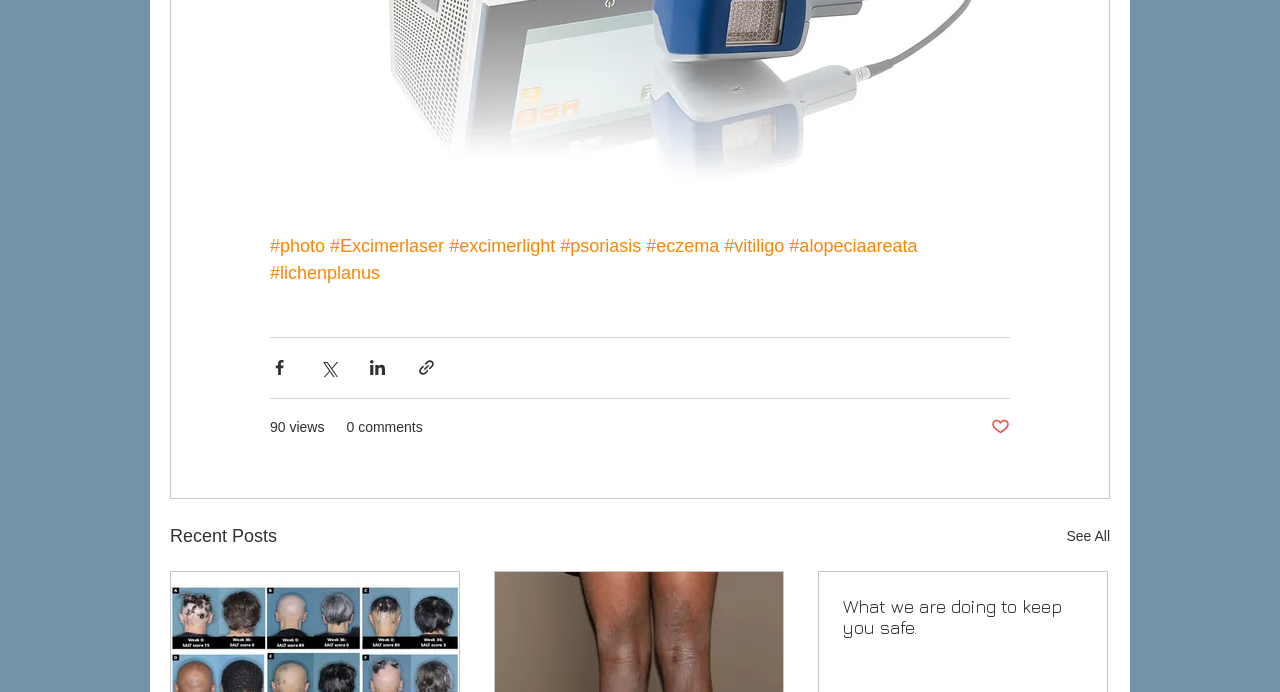Predict the bounding box of the UI element that fits this description: "90 views".

[0.211, 0.602, 0.253, 0.632]